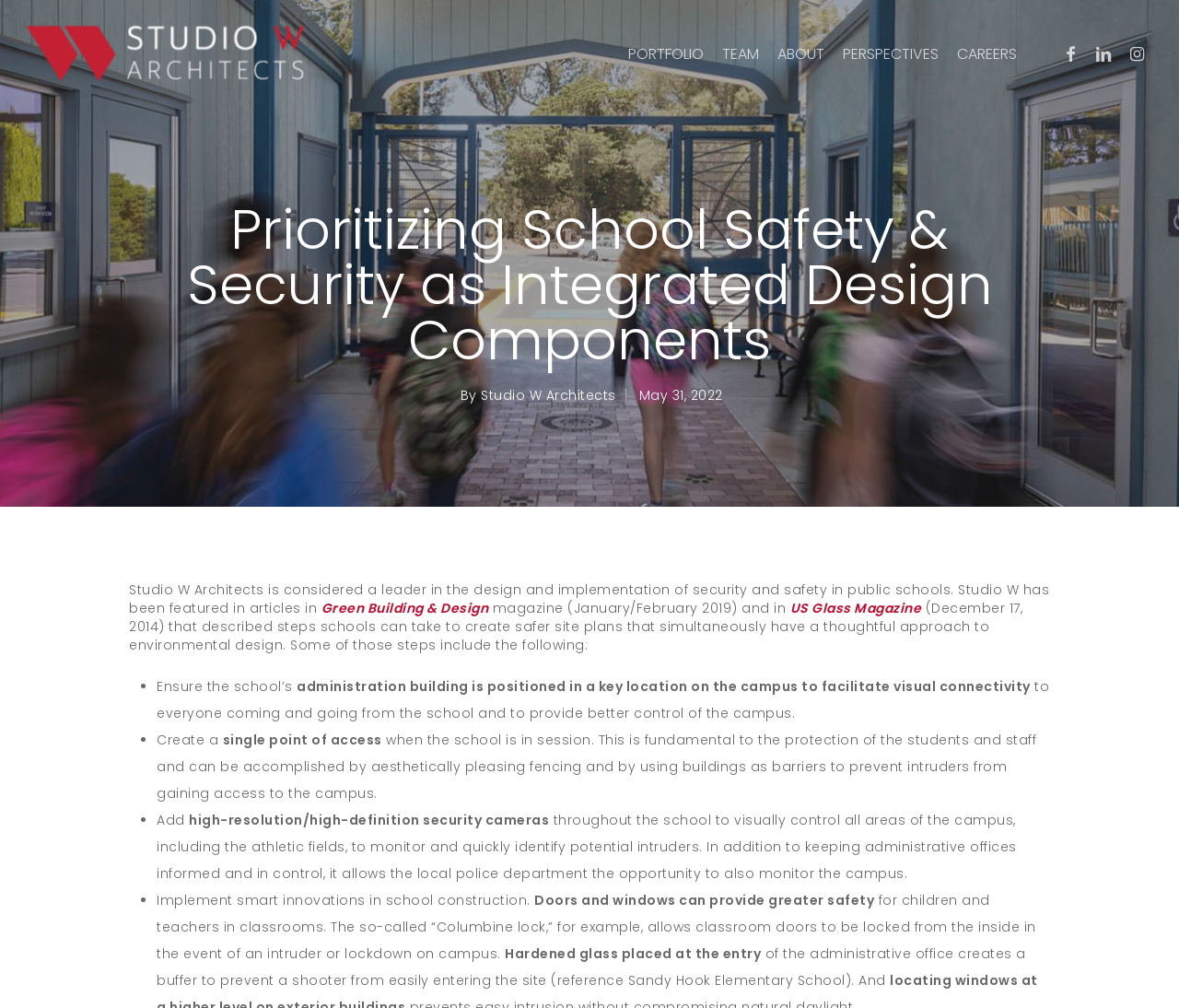Give a one-word or short-phrase answer to the following question: 
What is the name of the architectural firm?

Studio W Architects